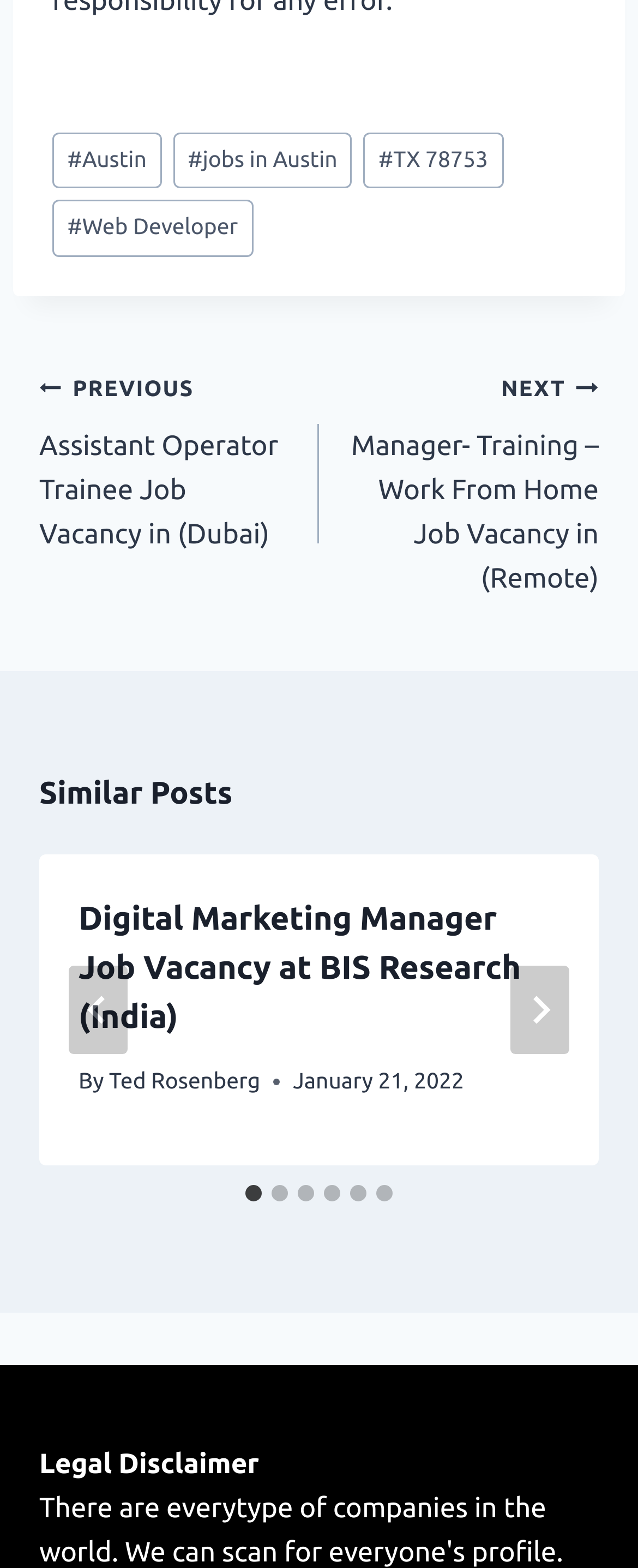What is the title of the first similar post?
From the details in the image, provide a complete and detailed answer to the question.

I looked at the first article in the 'Similar Posts' section, which has a heading that says 'Digital Marketing Manager Job Vacancy at BIS Research (India)'. This is the title of the first similar post.